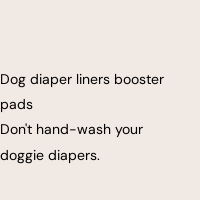Generate an in-depth description of the visual content.

The image showcases a promotional text for dog diaper liners booster pads. It emphasizes the convenience of these liners, suggesting that pet owners should avoid the hassle of hand-washing their dog's diapers. The design features clean, modern typography on a soft, neutral background, highlighting key messages aimed at making pet care simpler and more efficient. This visual element complements the overall theme of the online store, focused on high-quality products for pet owners seeking practical solutions for their furry friends.